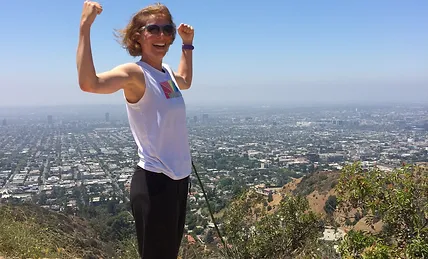Reply to the question with a single word or phrase:
What type of clothing is the woman wearing?

Sleeveless top and leggings